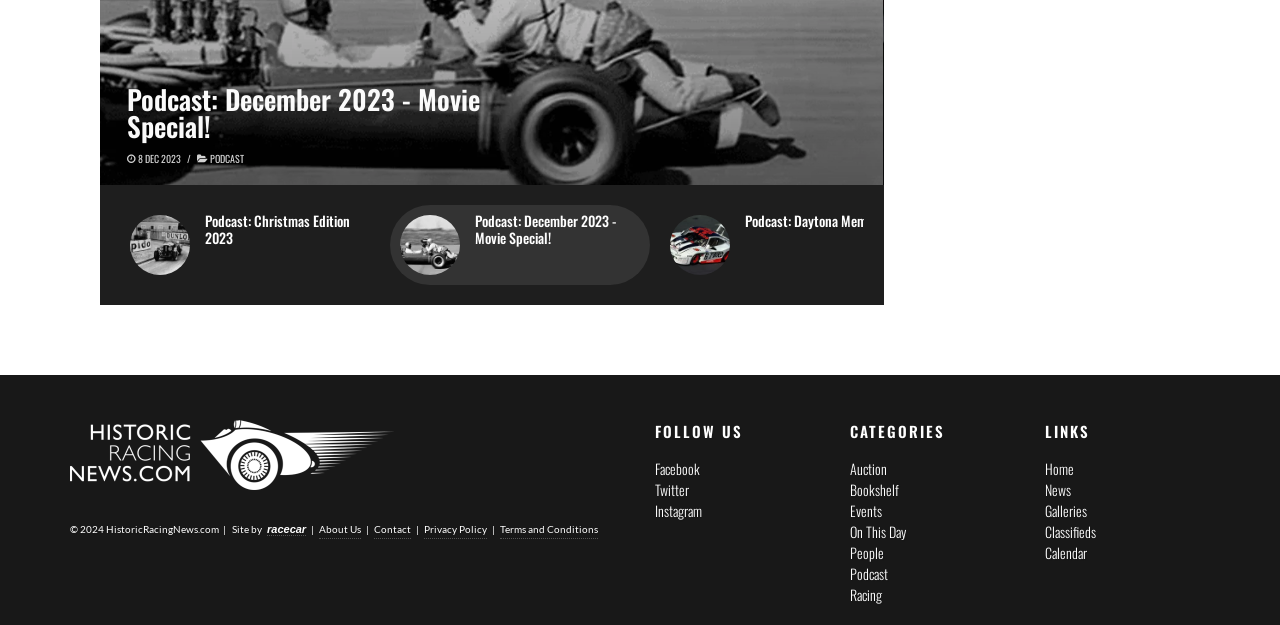Please answer the following question as detailed as possible based on the image: 
How many social media platforms are listed under 'FOLLOW US'?

Under the 'FOLLOW US' heading, there are three social media platforms listed: Facebook, Twitter, and Instagram, which can be found in the link elements with the corresponding text.